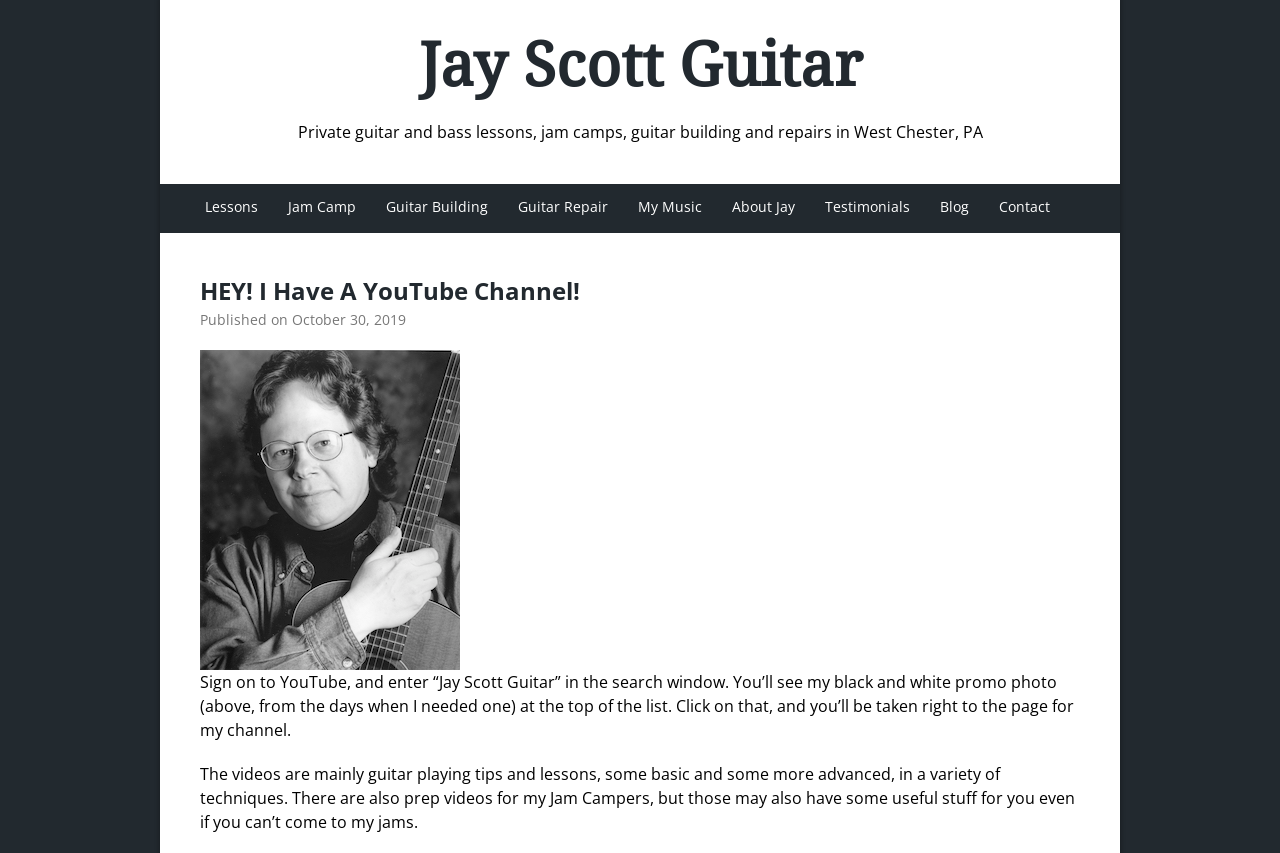Answer the question below in one word or phrase:
How many links are in the main menu?

8